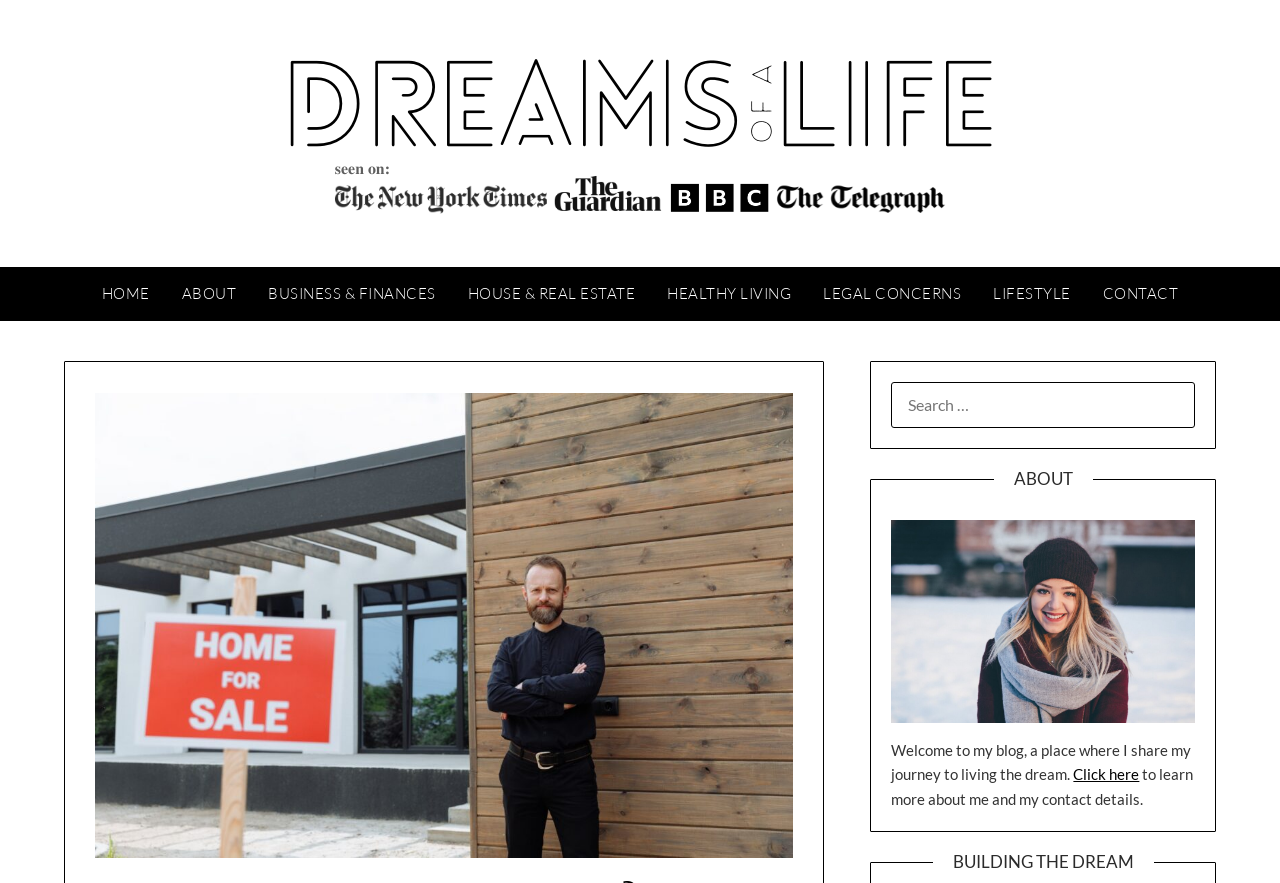Based on the image, give a detailed response to the question: What is the title of the section below the blog post?

The section below the blog post has a heading 'BUILDING THE DREAM', which suggests that it is a related topic or a continuation of the blog post.